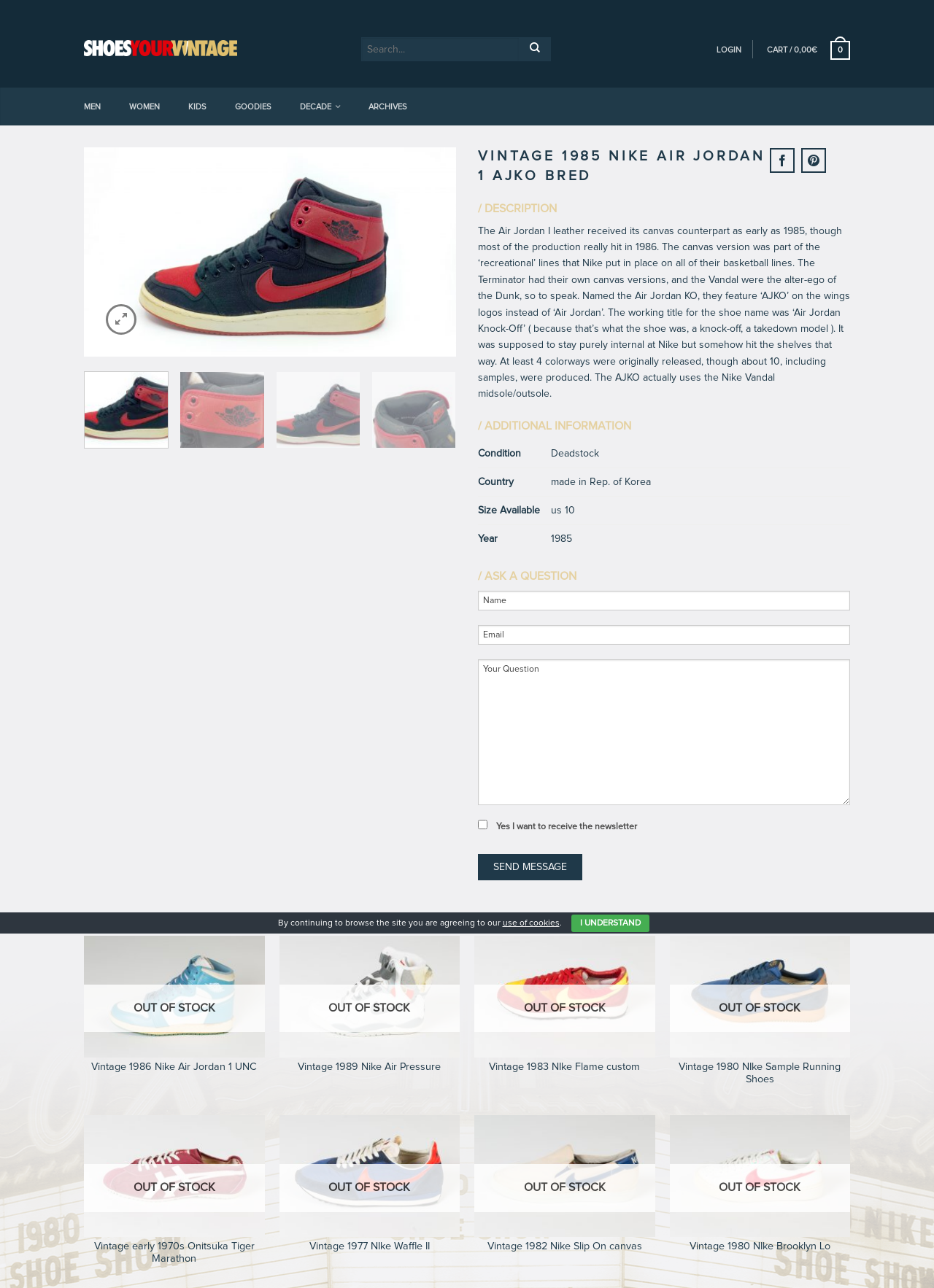Using the element description: "Company", determine the bounding box coordinates. The coordinates should be in the format [left, top, right, bottom], with values between 0 and 1.

None